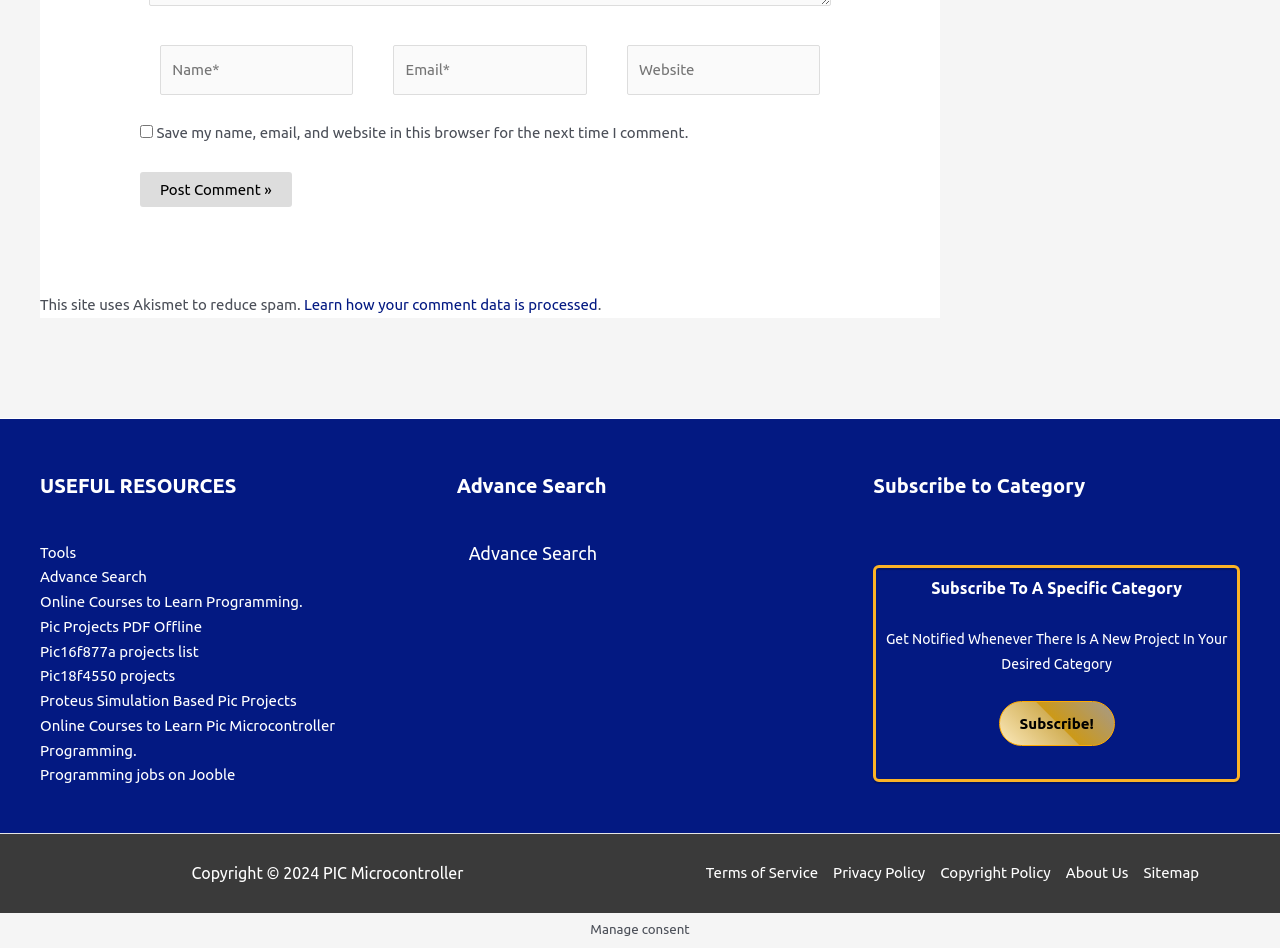Please specify the coordinates of the bounding box for the element that should be clicked to carry out this instruction: "Explore MGM records". The coordinates must be four float numbers between 0 and 1, formatted as [left, top, right, bottom].

None